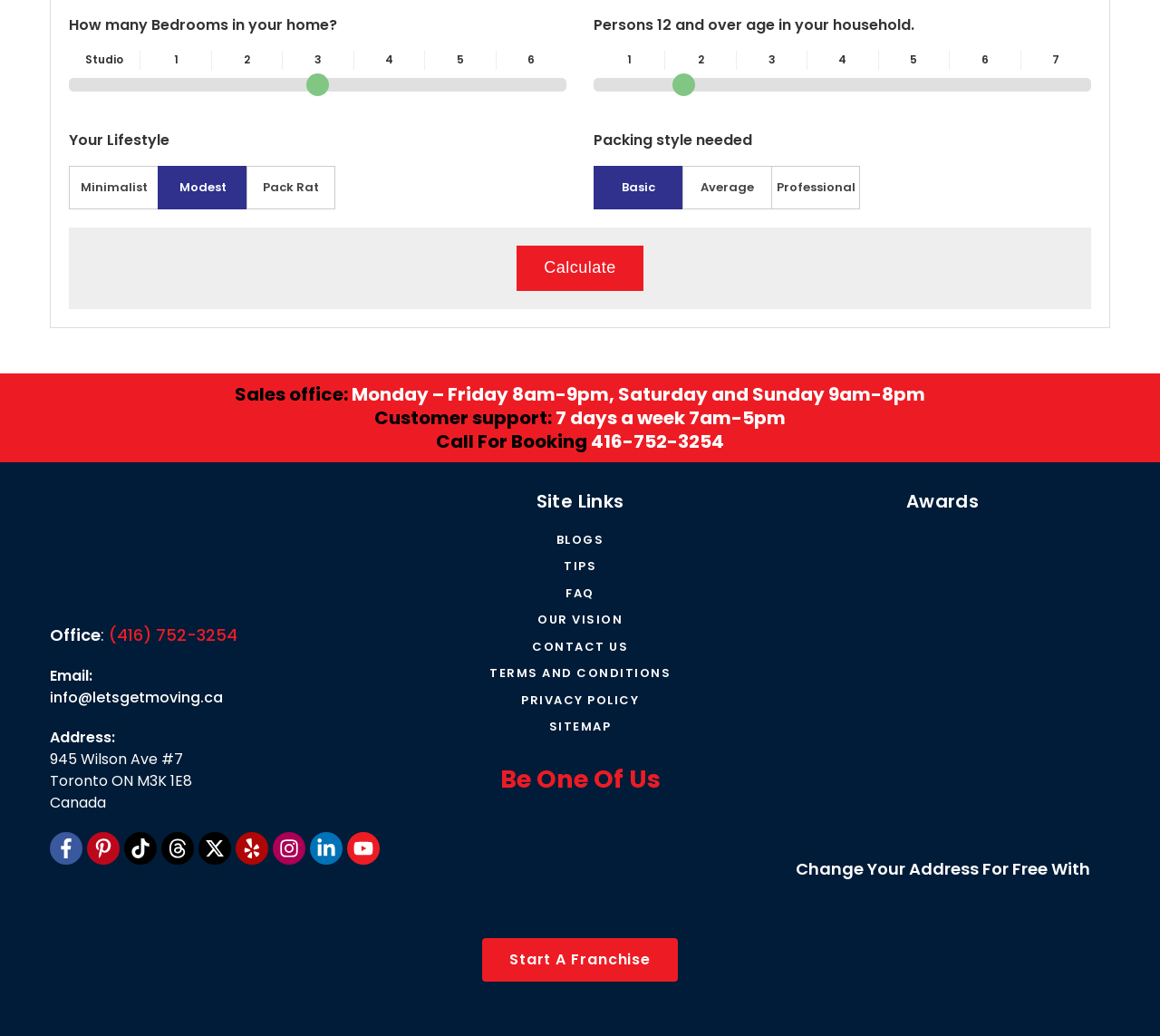Please identify the bounding box coordinates of the element that needs to be clicked to execute the following command: "Call the sales office". Provide the bounding box using four float numbers between 0 and 1, formatted as [left, top, right, bottom].

[0.509, 0.414, 0.624, 0.437]